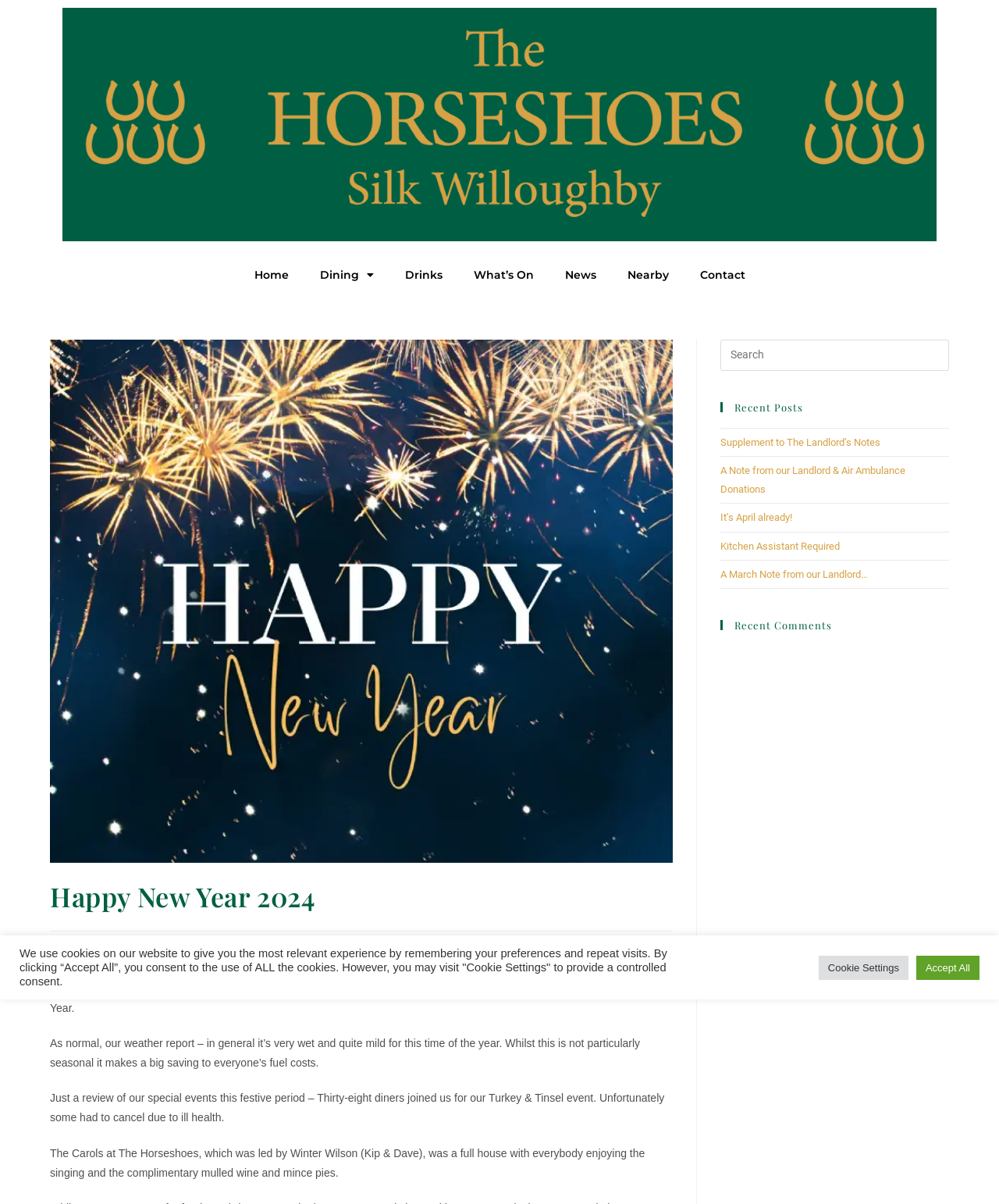Please identify the bounding box coordinates of the region to click in order to complete the task: "View the Dining menu". The coordinates must be four float numbers between 0 and 1, specified as [left, top, right, bottom].

[0.304, 0.213, 0.389, 0.243]